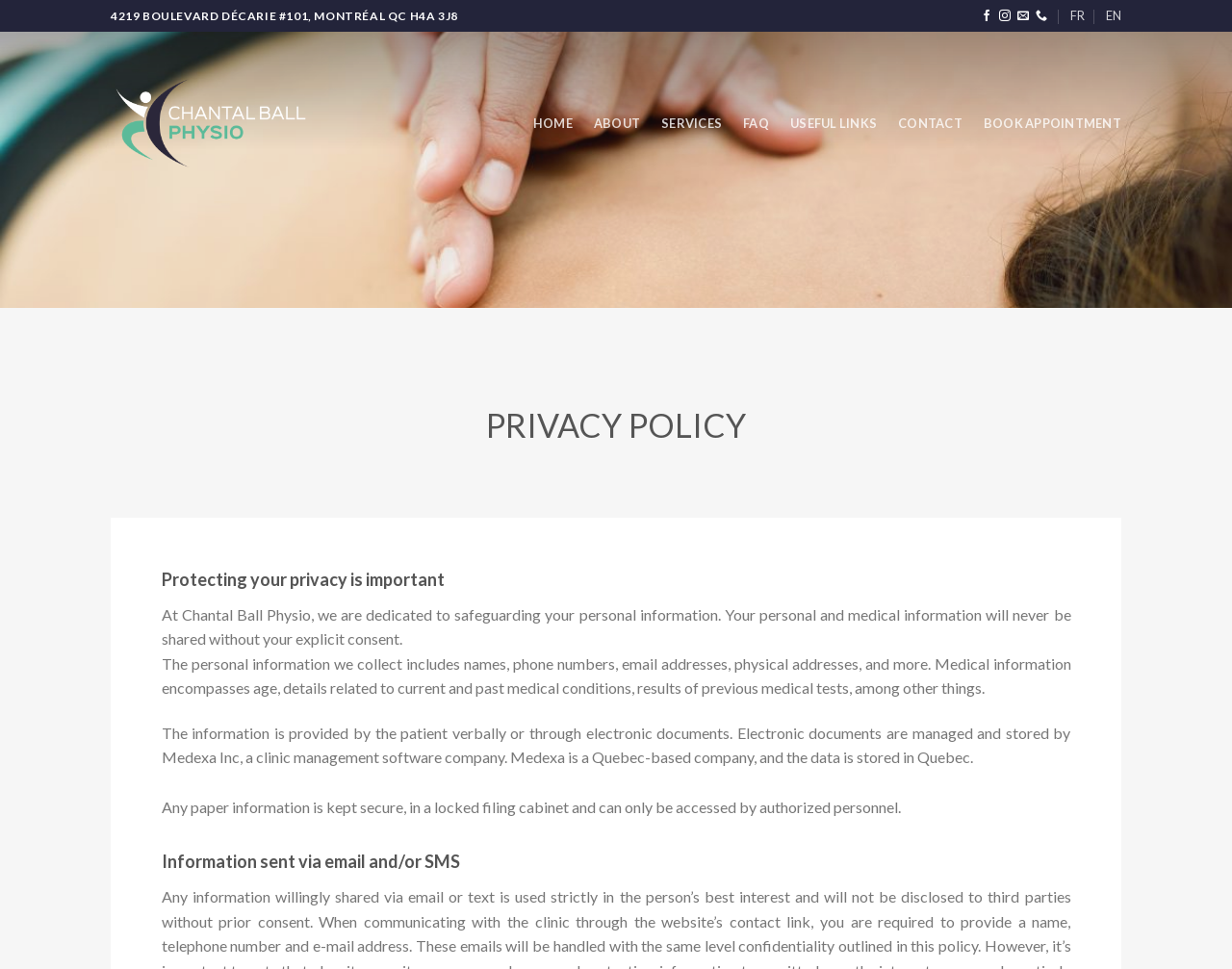How is paper information kept secure?
Please give a detailed and elaborate explanation in response to the question.

I found the information by reading the static text element with the bounding box coordinates [0.131, 0.823, 0.731, 0.842] which describes how paper information is kept secure.